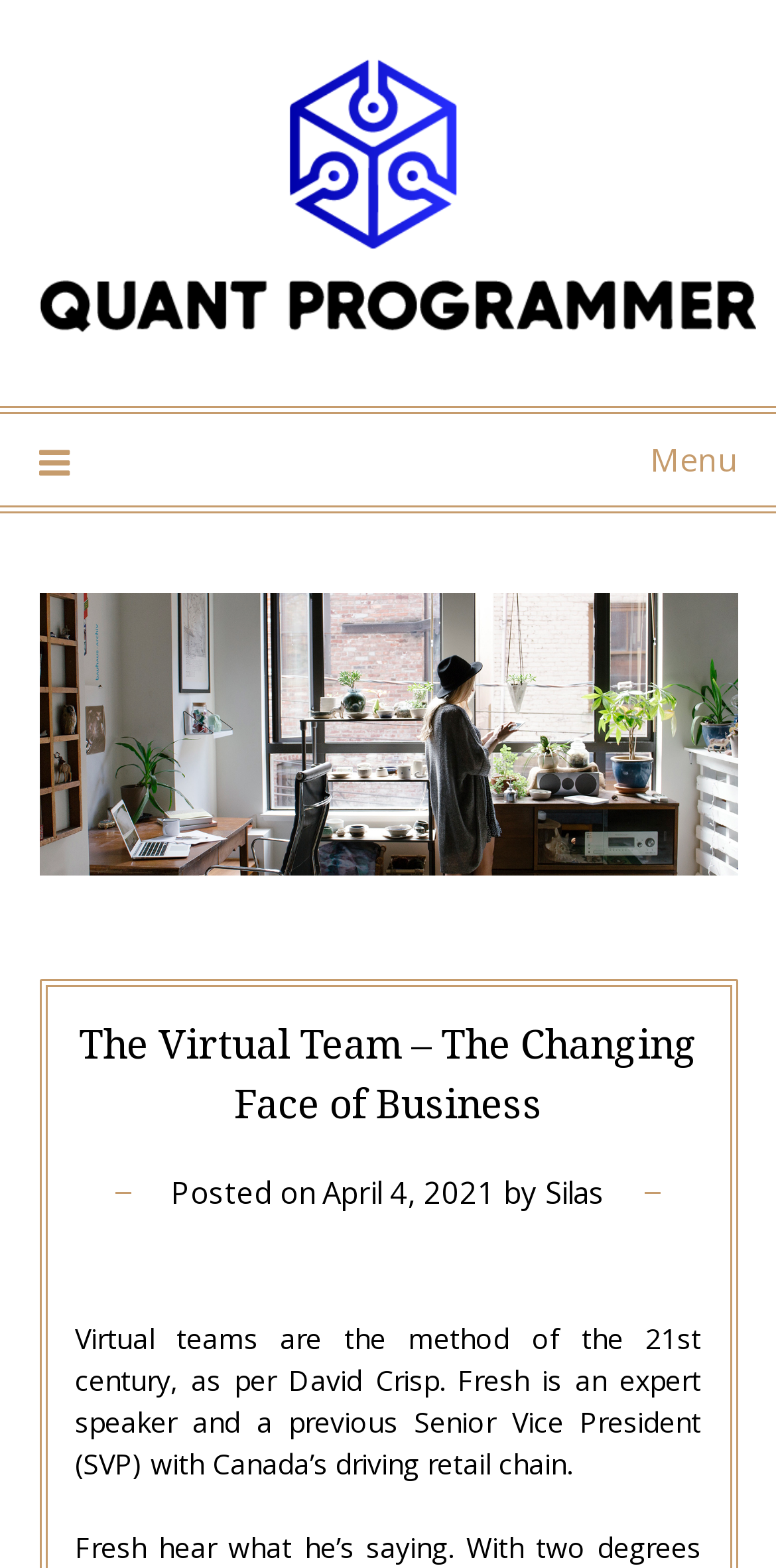What is the company where David Crisp was a Senior Vice President?
Based on the screenshot, give a detailed explanation to answer the question.

I found this answer by reading the first sentence of the article, which mentions 'Fresh is an expert speaker and a previous Senior Vice President (SVP) with Canada’s driving retail chain.' This suggests that David Crisp was a Senior Vice President at Canada’s leading retail chain.